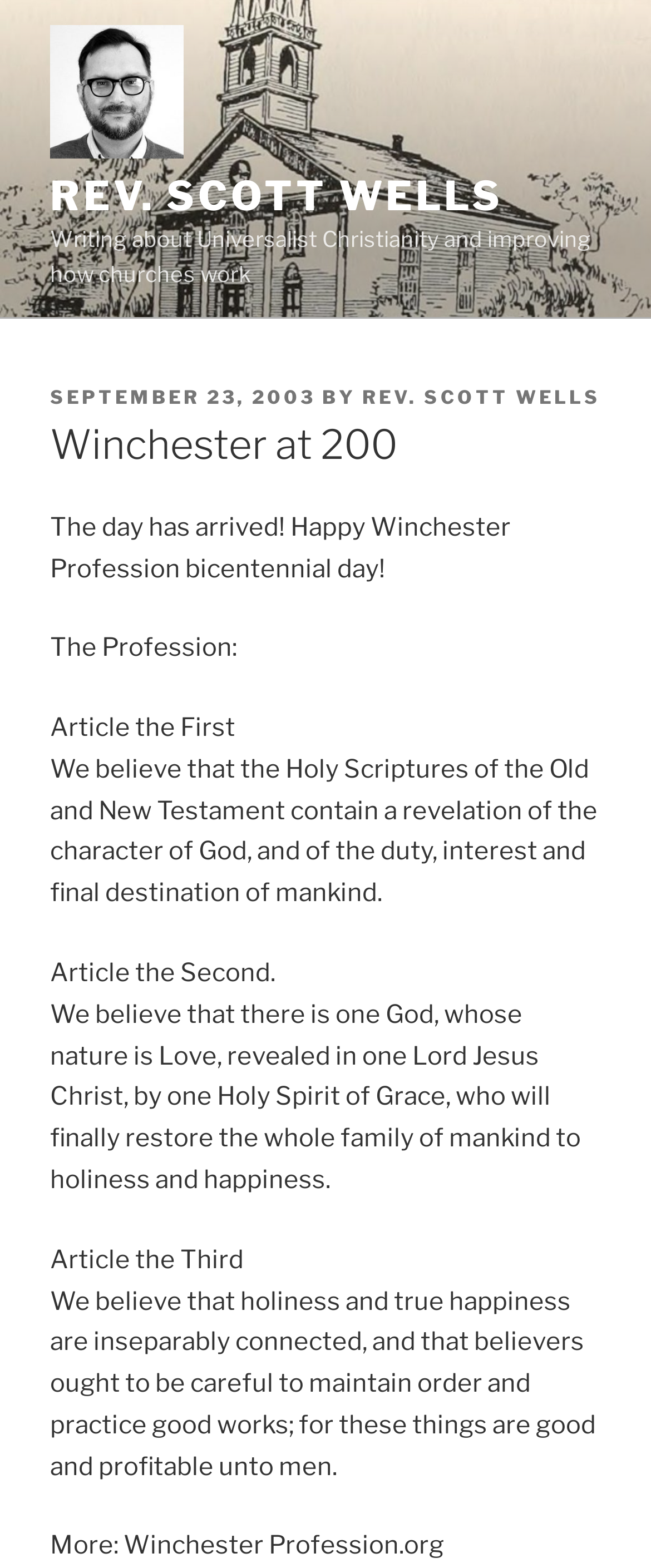Using the provided element description, identify the bounding box coordinates as (top-left x, top-left y, bottom-right x, bottom-right y). Ensure all values are between 0 and 1. Description: parent_node: REV. SCOTT WELLS

[0.077, 0.016, 0.321, 0.109]